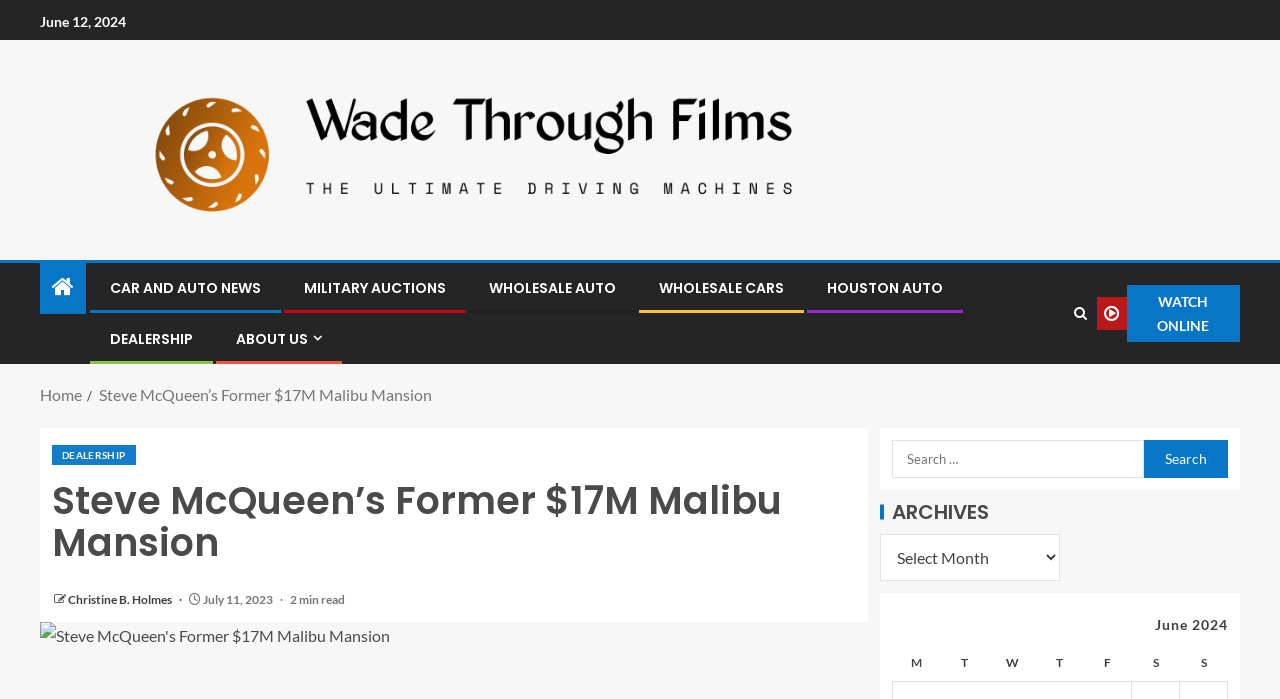What is the name of the author?
Look at the image and answer the question using a single word or phrase.

Christine B. Holmes